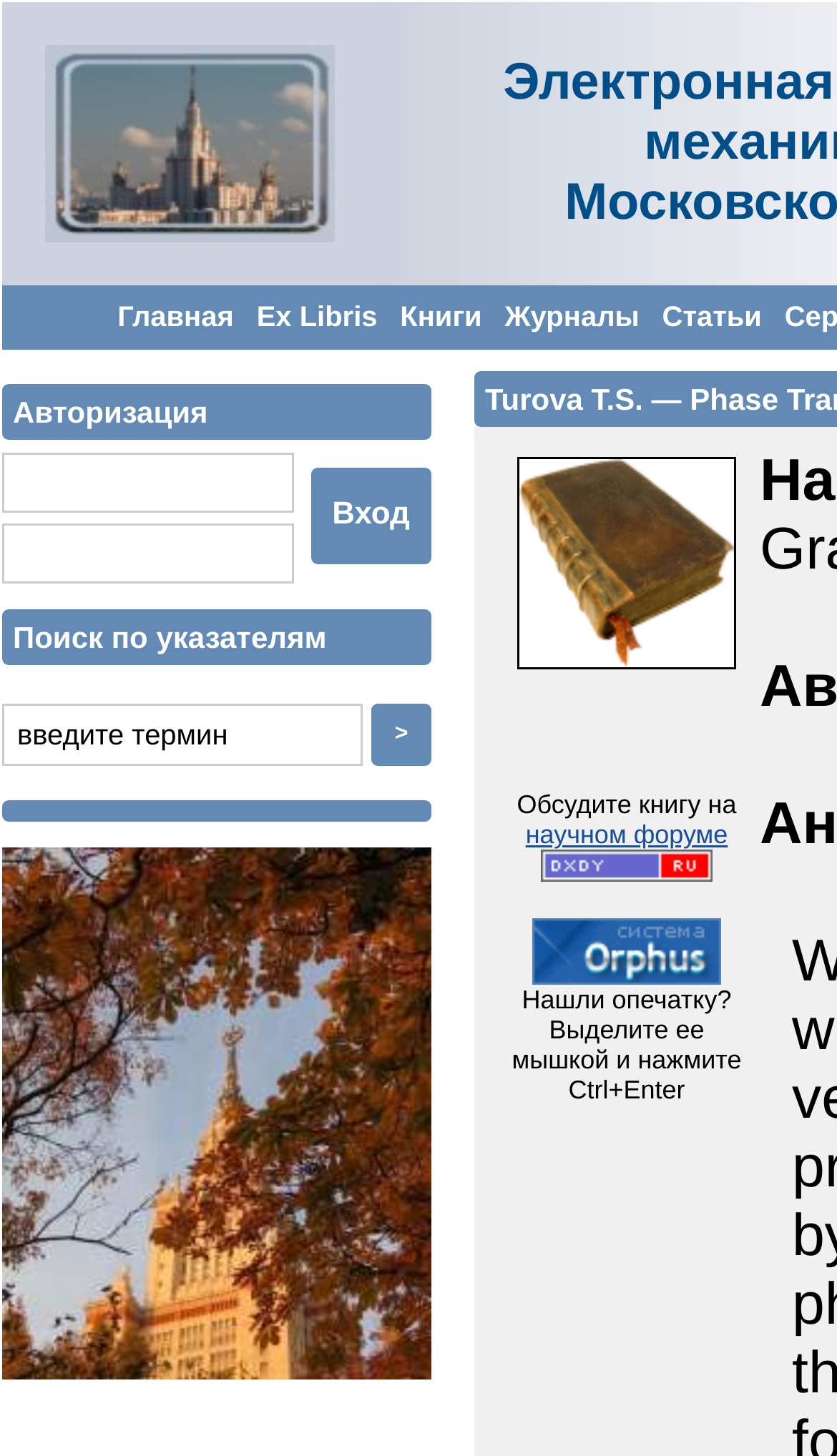What is the text above the search box?
Look at the image and provide a detailed response to the question.

I looked at the layout of the webpage and found the search box. Above the search box, there is a text that says 'введите термин >'.